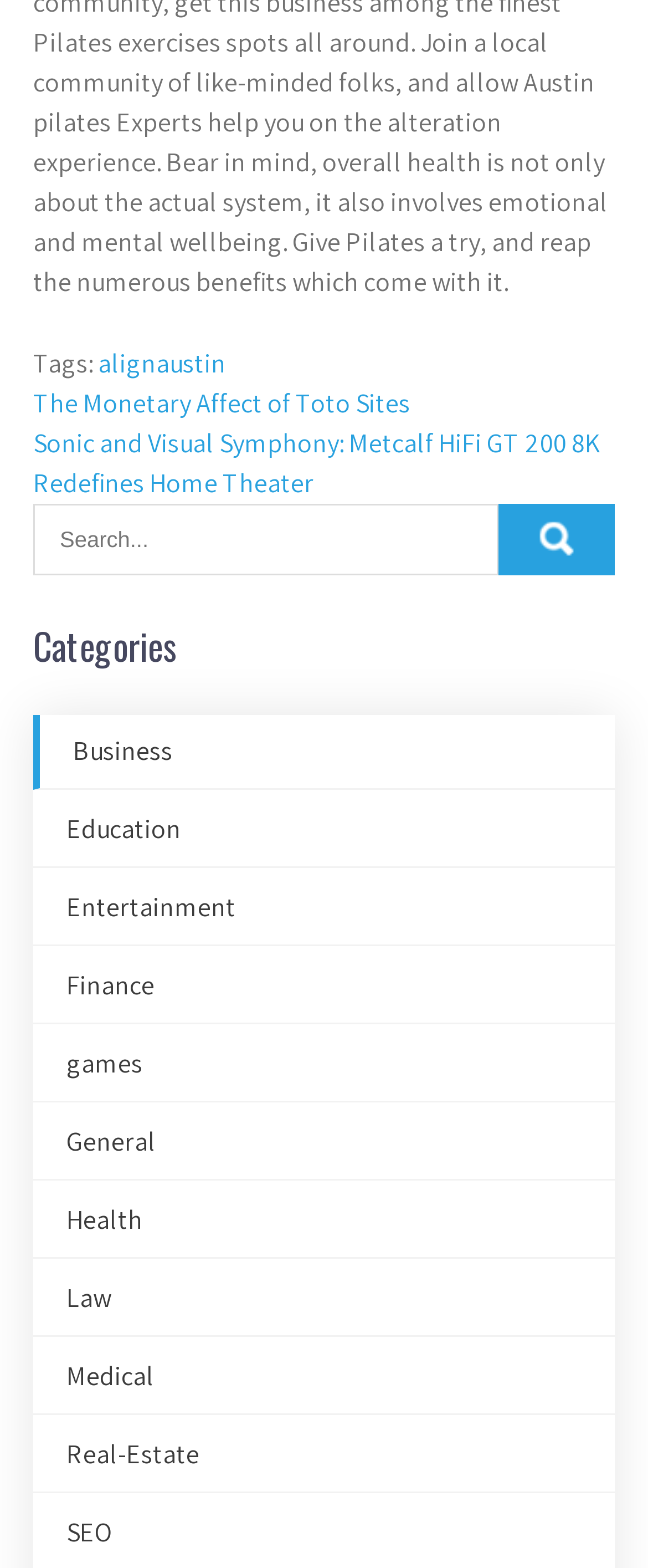Provide a single word or phrase to answer the given question: 
How many categories are listed on the webpage?

12